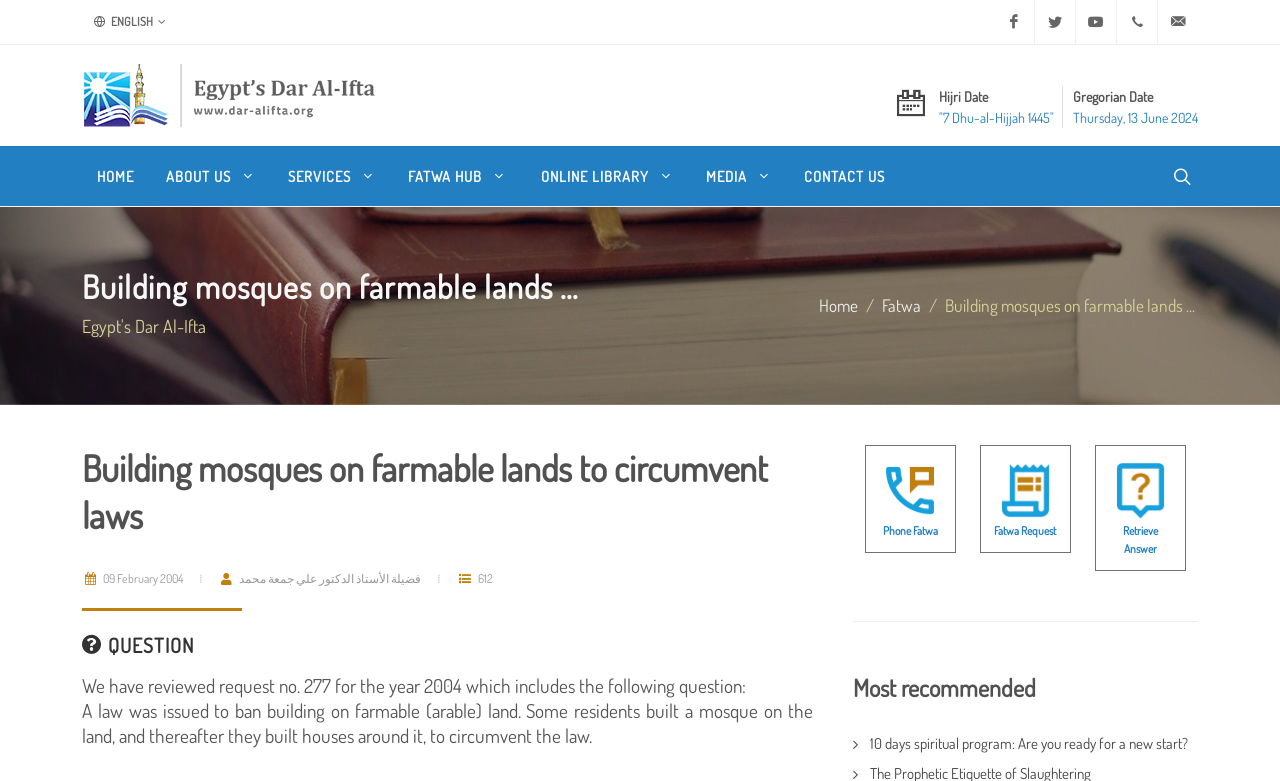Highlight the bounding box coordinates of the region I should click on to meet the following instruction: "Check the most recommended".

[0.666, 0.86, 0.936, 0.9]